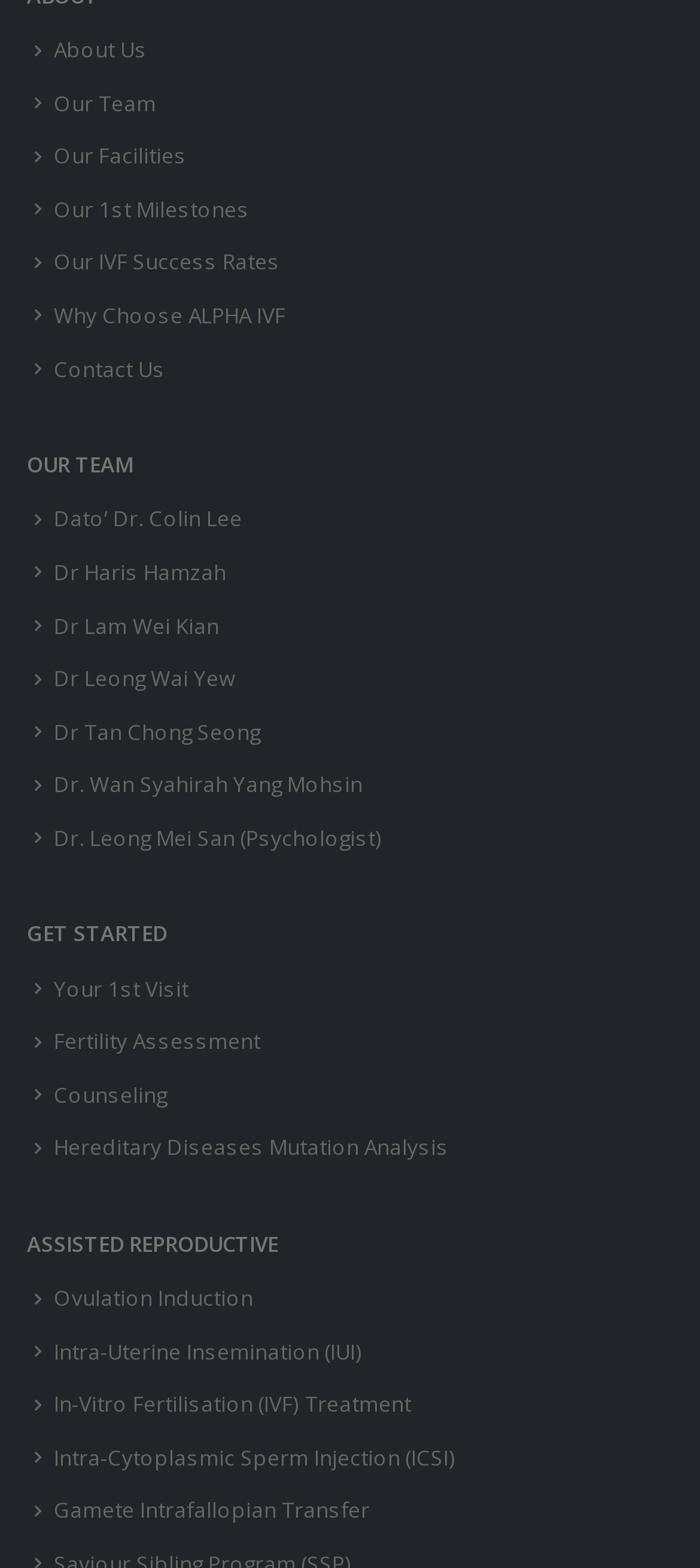Based on the element description: "Fertility Assessment", identify the bounding box coordinates for this UI element. The coordinates must be four float numbers between 0 and 1, listed as [left, top, right, bottom].

[0.077, 0.654, 0.372, 0.673]